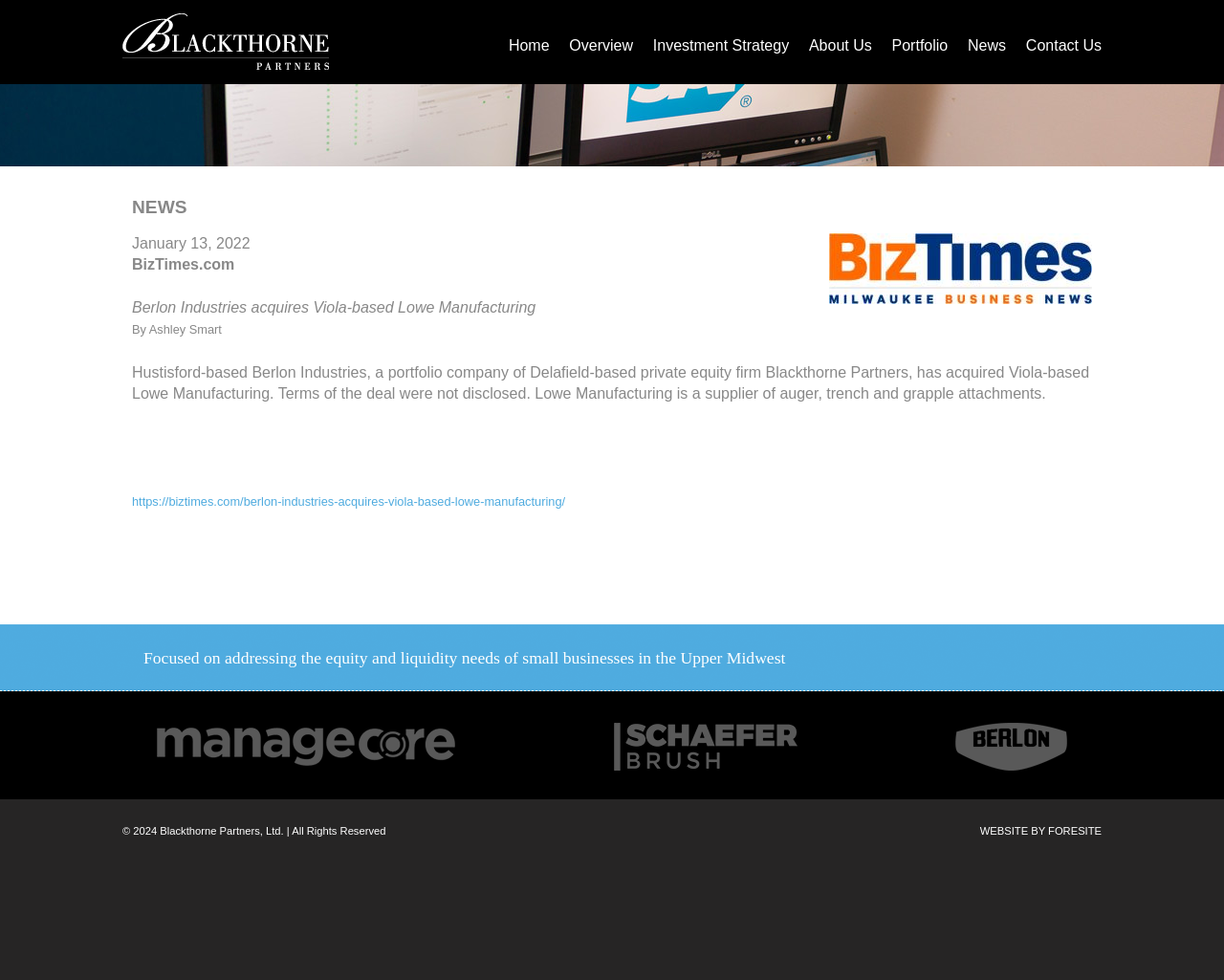Utilize the information from the image to answer the question in detail:
What is the name of the company that acquired Lowe Manufacturing?

I found this answer by reading the article on the webpage, which states that 'Hustisford-based Berlon Industries, a portfolio company of Delafield-based private equity firm Blackthorne Partners, has acquired Viola-based Lowe Manufacturing.'